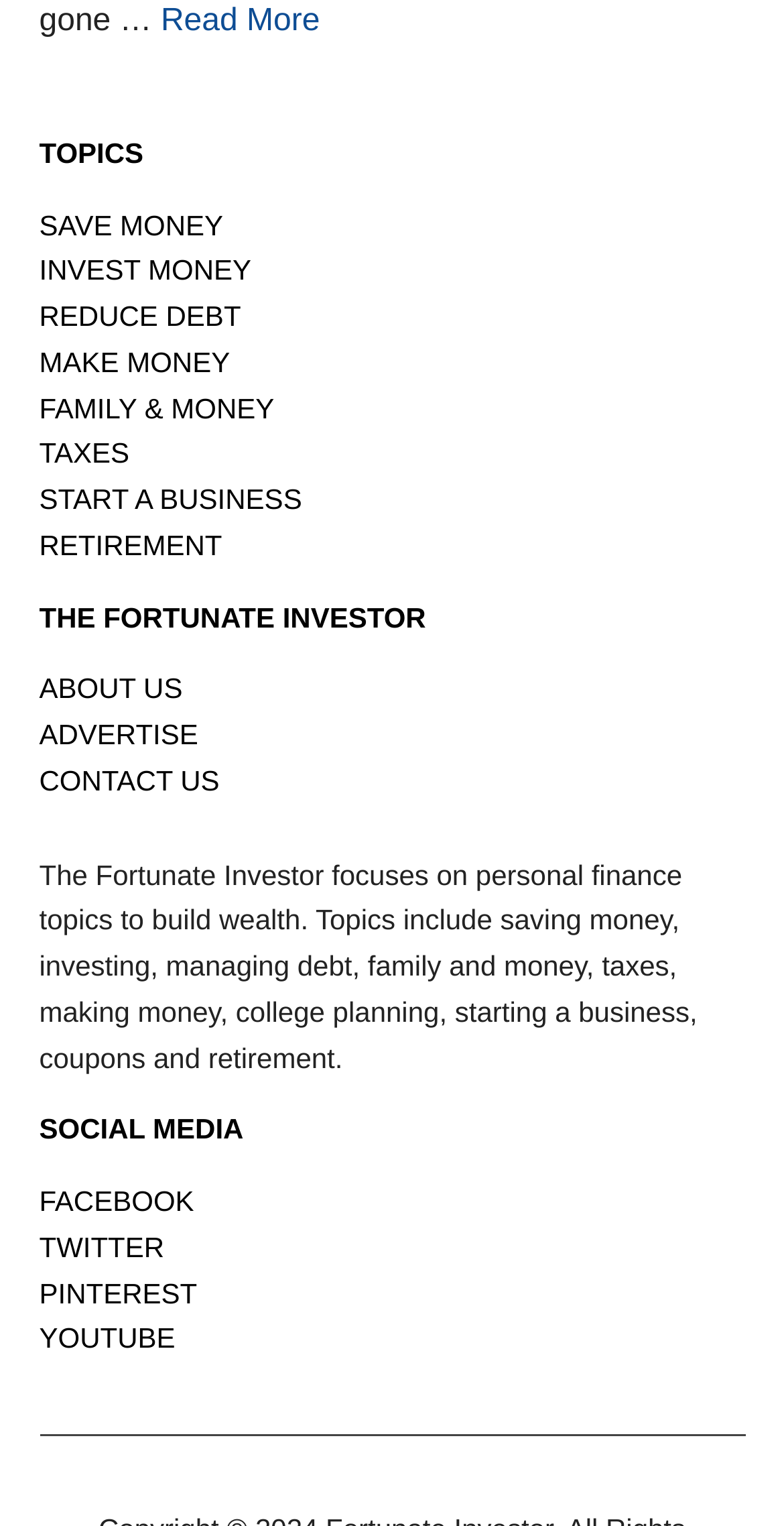Please pinpoint the bounding box coordinates for the region I should click to adhere to this instruction: "Read more about moving to a new office".

[0.205, 0.002, 0.408, 0.025]